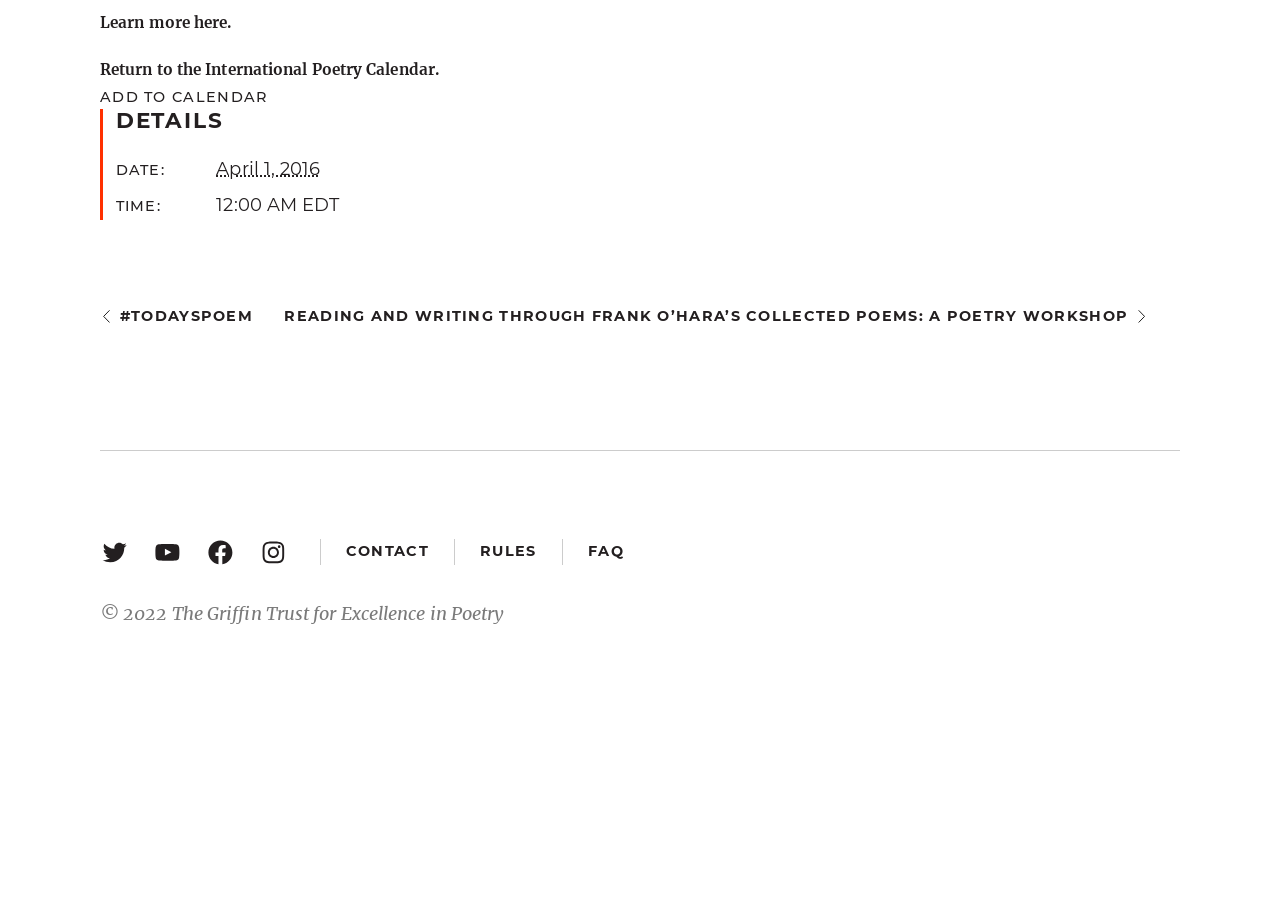Calculate the bounding box coordinates for the UI element based on the following description: "« #todayspoem". Ensure the coordinates are four float numbers between 0 and 1, i.e., [left, top, right, bottom].

[0.078, 0.338, 0.198, 0.363]